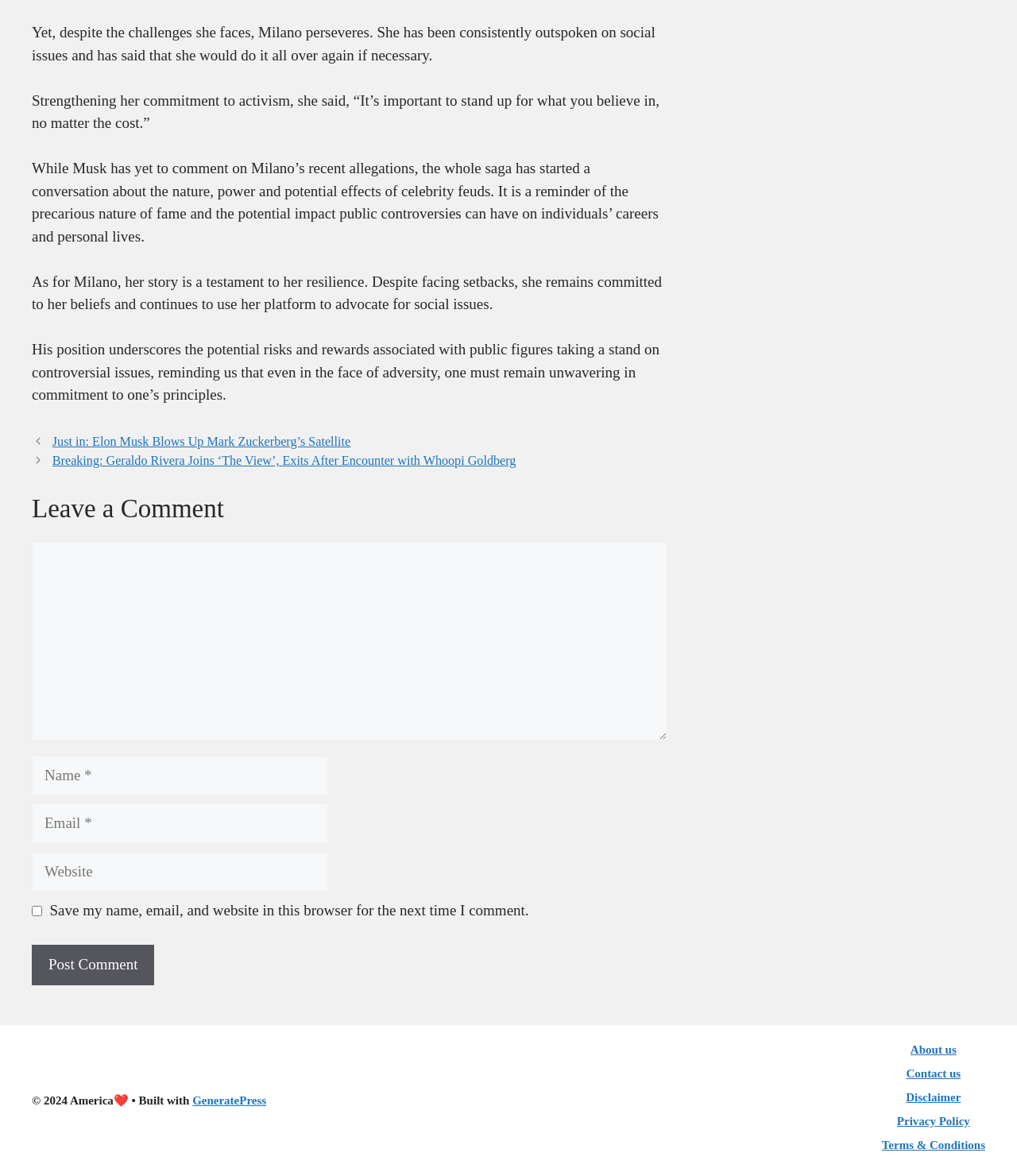Refer to the screenshot and answer the following question in detail:
What is the name of the website's theme?

The website's theme is GeneratePress, as mentioned in the footer section of the webpage.